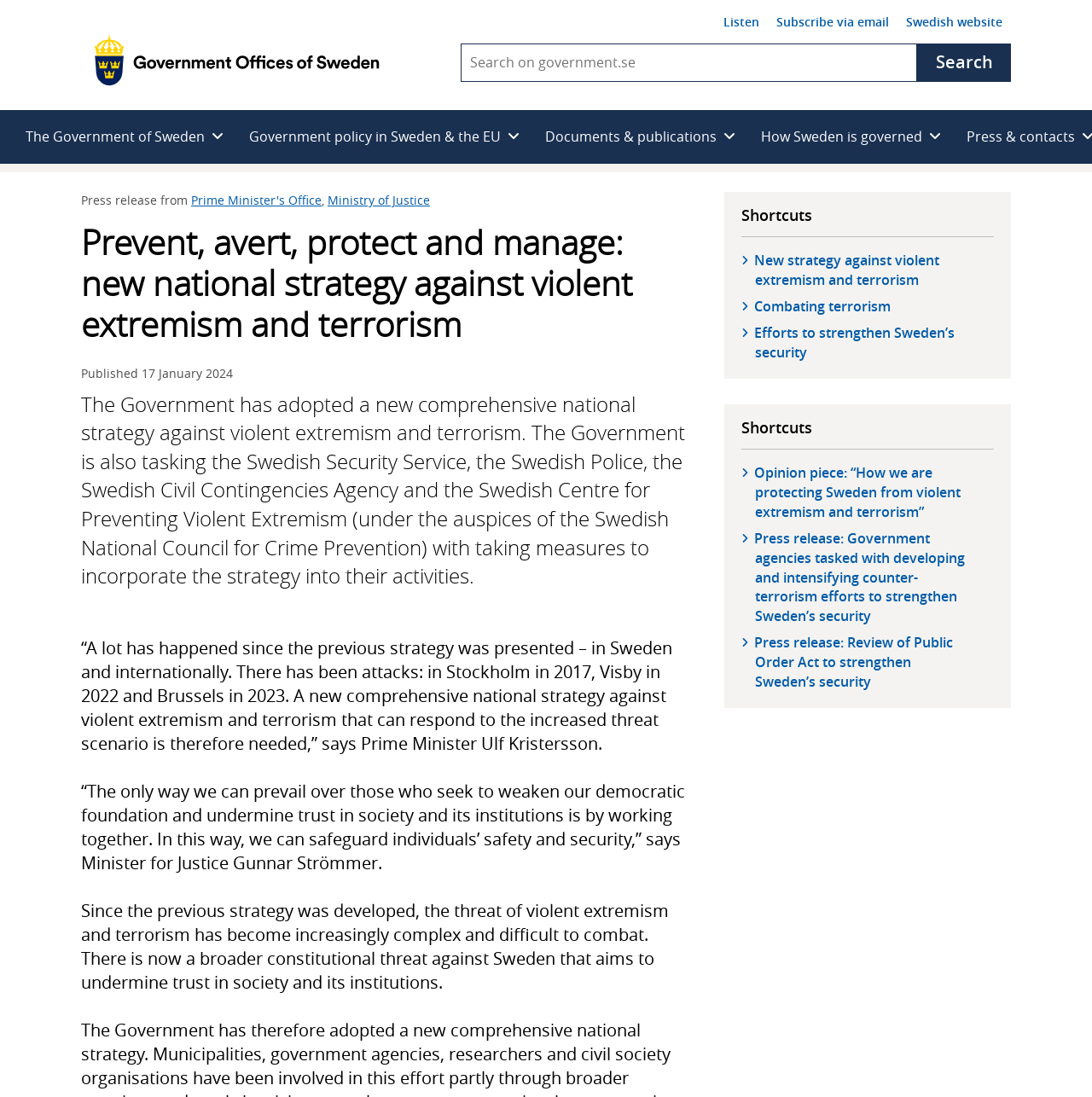Extract the main heading text from the webpage.

Prevent, avert, protect and manage: new national strategy against violent extremism and terrorism